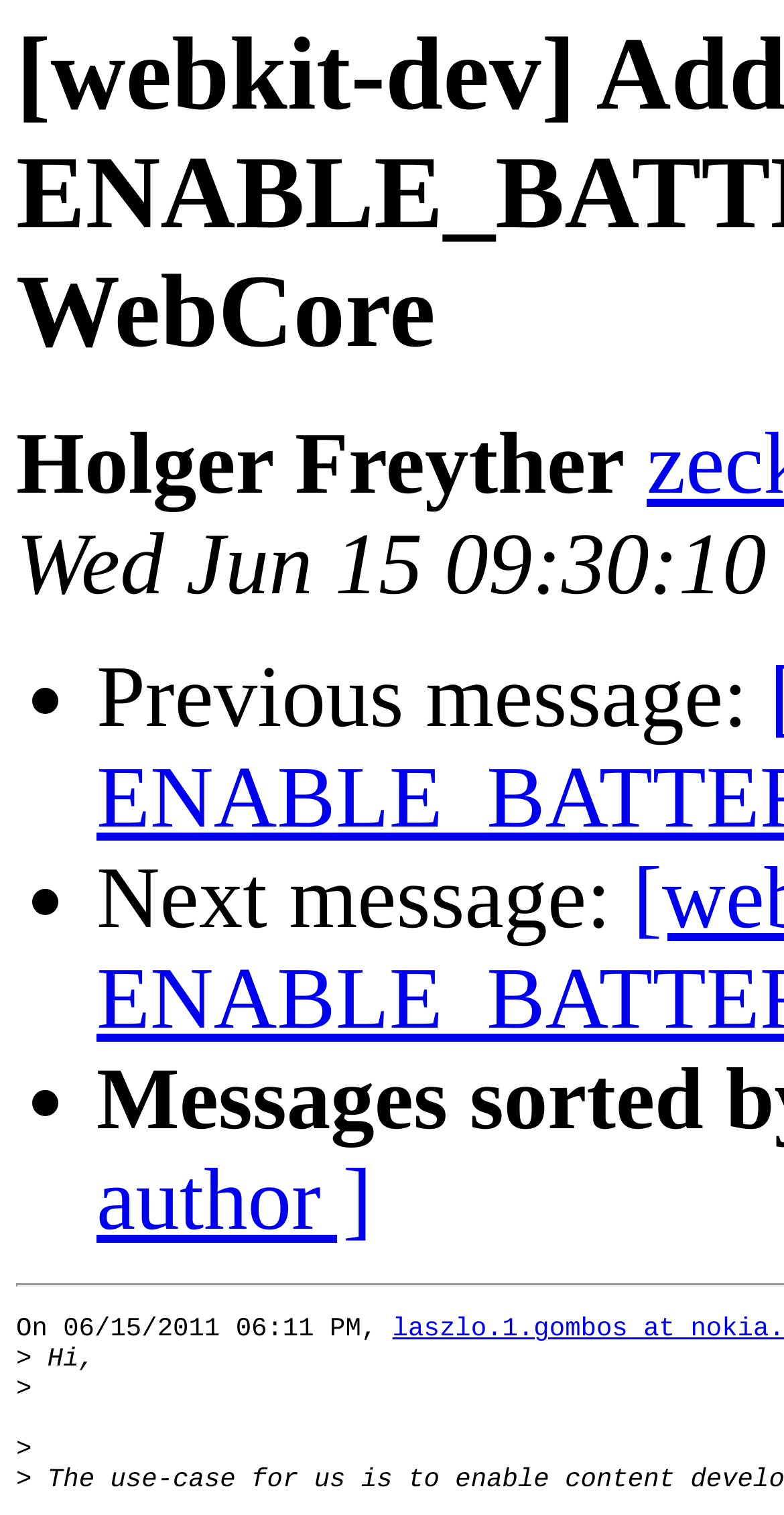Create a detailed narrative describing the layout and content of the webpage.

The webpage appears to be a discussion thread or a mailing list archive. At the top, there is a title or header that reads "[webkit-dev] Adding ENABLE_BATTERY_STATUS to WebCore". Below this title, there is a section that displays the author's name, "Holger Freyther", positioned near the top-left corner of the page.

To the right of the author's name, there are three bullet points or list markers, each followed by a brief description. The first bullet point is labeled "Previous message:", the second is "Next message:", and the third does not have a label. These bullet points are arranged vertically, with the first one near the top-center of the page, the second one below it, and the third one at the bottom-center.

Below the bullet points, there is a timestamp that reads "On 06/15/2011 06:11 PM," positioned near the bottom-left corner of the page. Following the timestamp, there is a brief message that starts with "Hi," and spans two lines. The message is positioned near the bottom-center of the page.